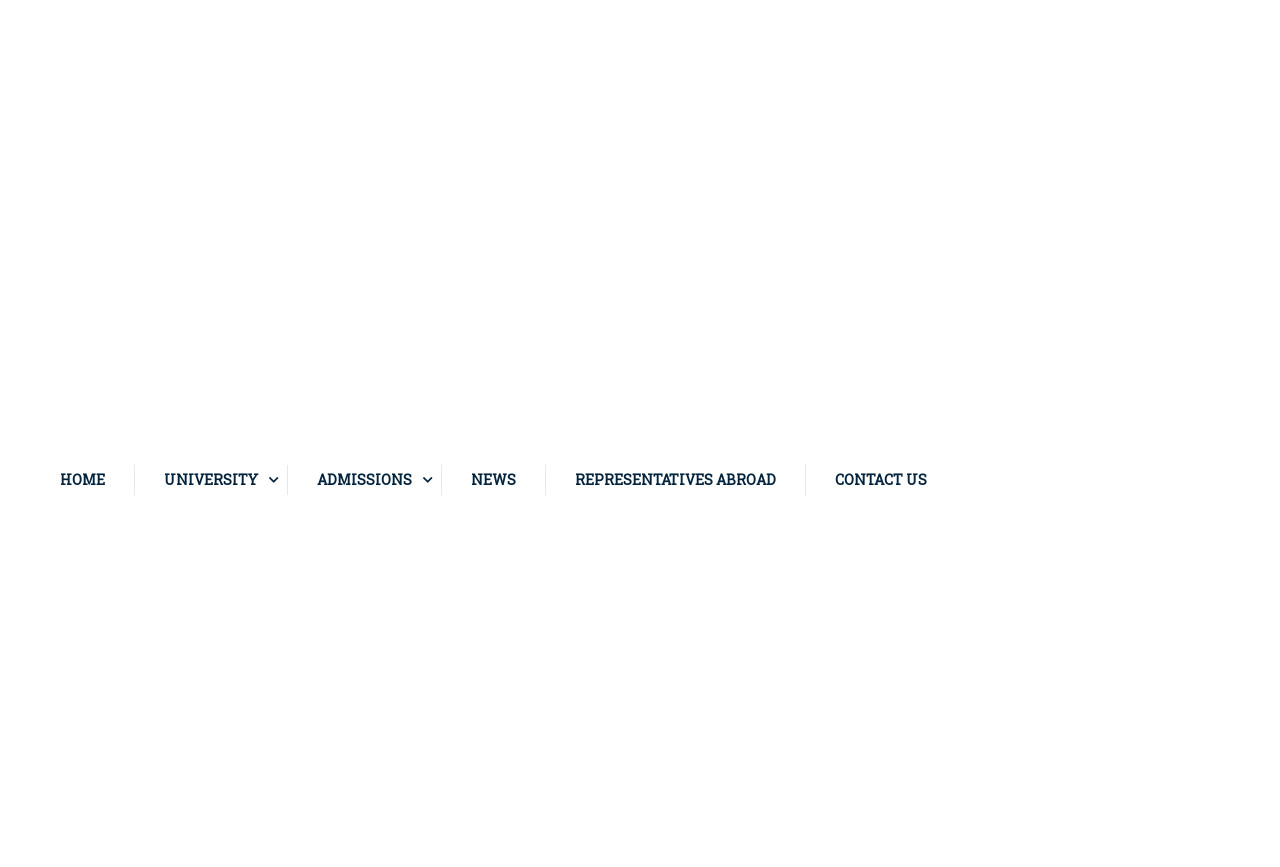Determine the bounding box coordinates of the region that needs to be clicked to achieve the task: "contact us".

[0.629, 0.519, 0.724, 0.588]